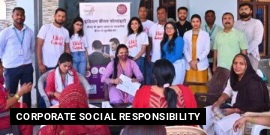Produce a meticulous caption for the image.

The image captures a lively gathering focused on Corporate Social Responsibility (CSR). A diverse group of individuals, including volunteers and community members, are seated and standing together in a communal space, showcasing a spirit of collaboration and engagement. Some participants wear matching t-shirts that may indicate their involvement in a specific CSR initiative. In the background, a banner highlights the theme of the event, emphasizing the importance of social responsibility initiatives in improving community welfare. The setting appears to be conducive to discussions and activities aimed at addressing social issues, illustrating the positive impact of CSR efforts in fostering community development and support.